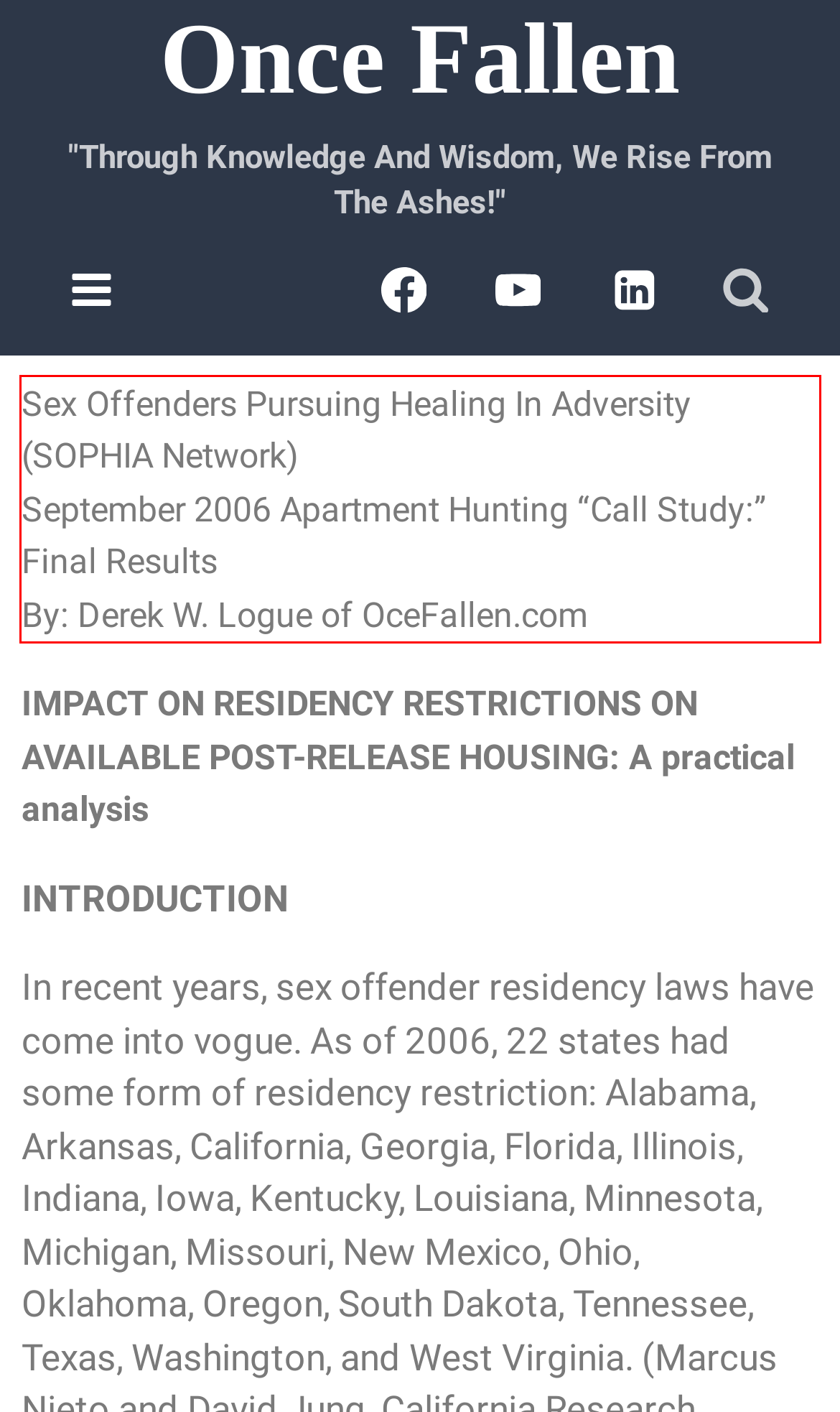Please perform OCR on the UI element surrounded by the red bounding box in the given webpage screenshot and extract its text content.

Sex Offenders Pursuing Healing In Adversity (SOPHIA Network) September 2006 Apartment Hunting “Call Study:” Final Results By: Derek W. Logue of OceFallen.com